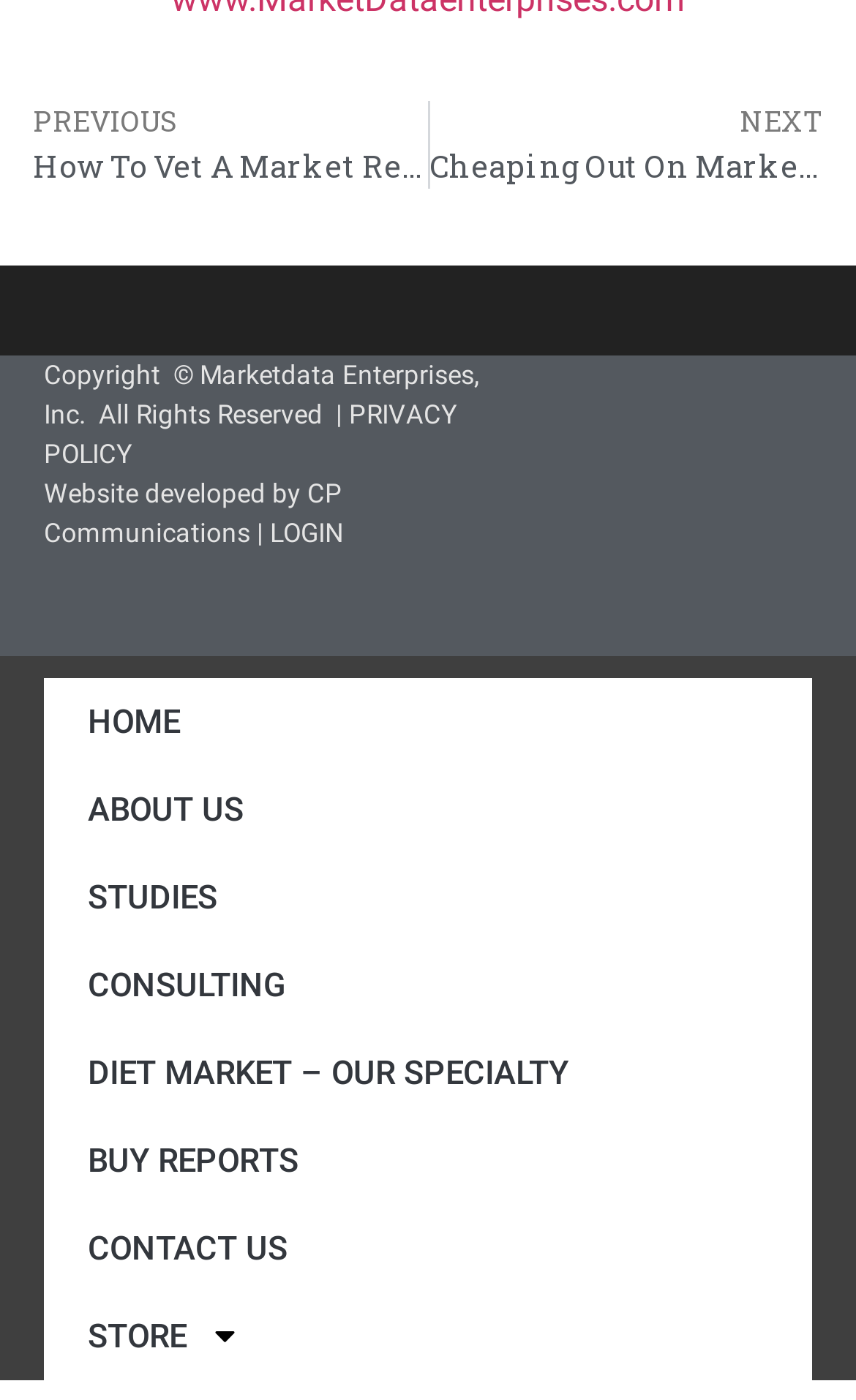Show me the bounding box coordinates of the clickable region to achieve the task as per the instruction: "go to previous page".

[0.0, 0.072, 0.499, 0.135]